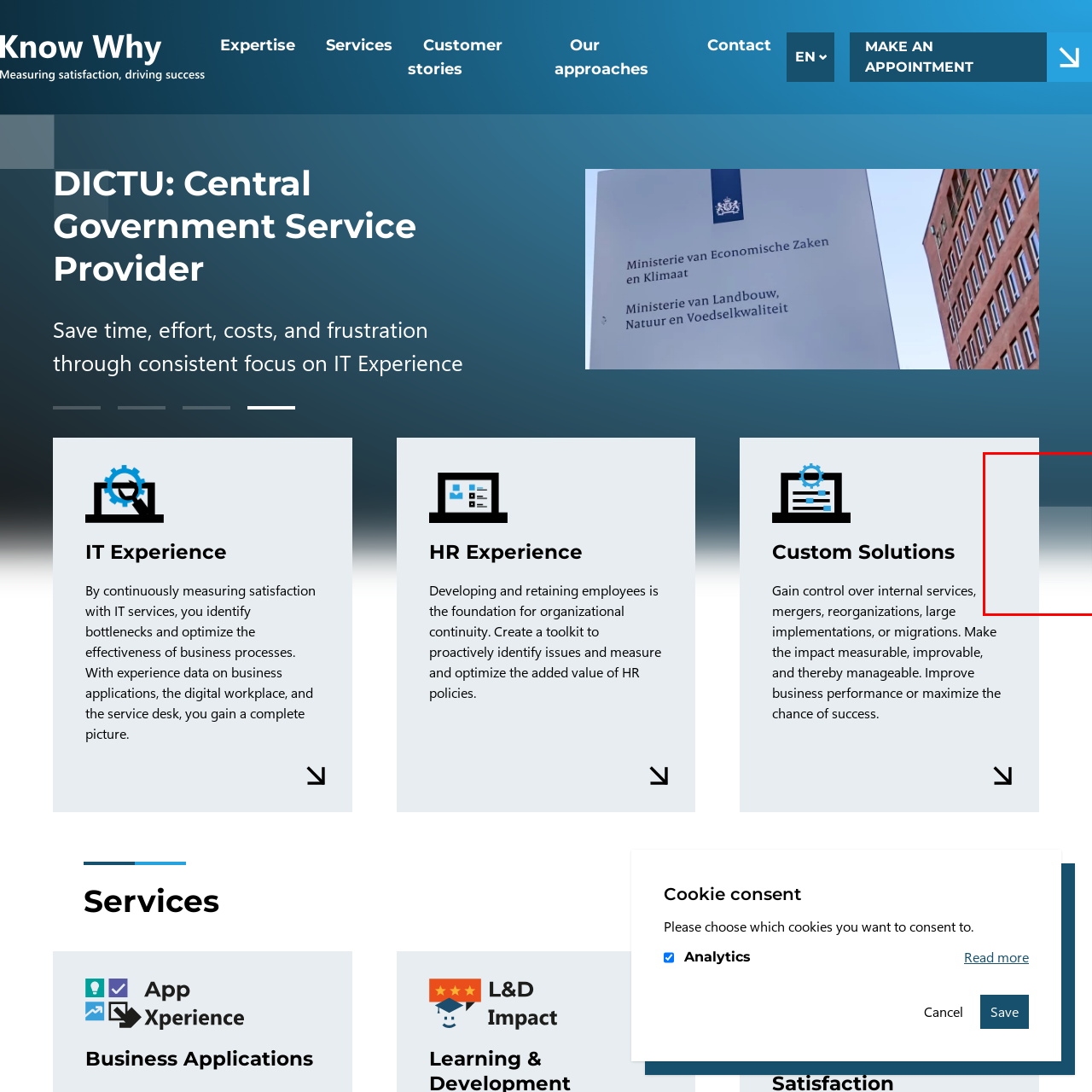Look closely at the image surrounded by the red box, What type of branding is the color scheme often used in? Give your answer as a single word or phrase.

Digital and corporate branding